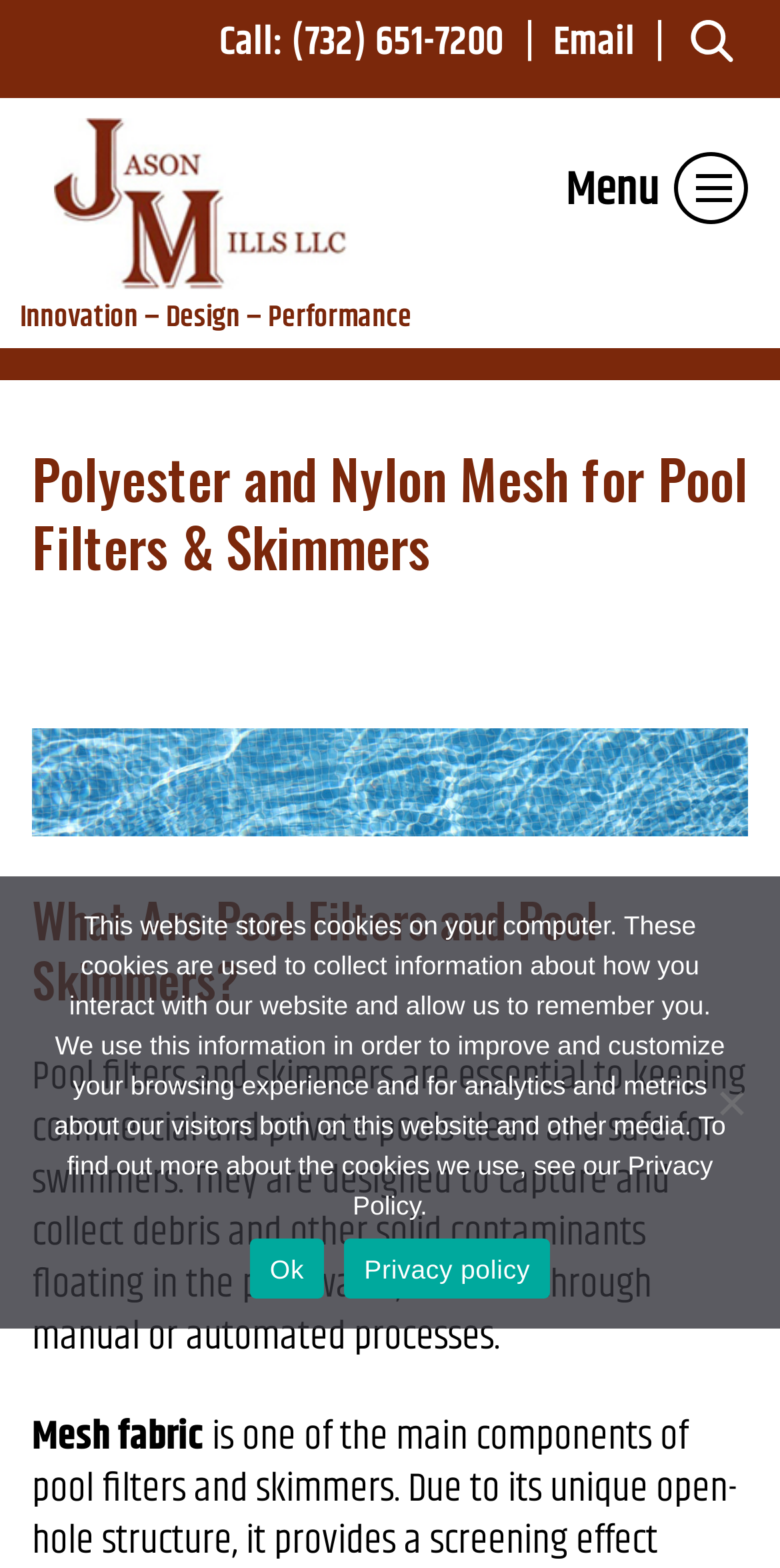What type of fabric is used in pool filters and skimmers?
Please describe in detail the information shown in the image to answer the question.

I found this information by reading the text under the heading 'pool water filtration' which mentions mesh fabric as the type of fabric used in pool filters and skimmers.